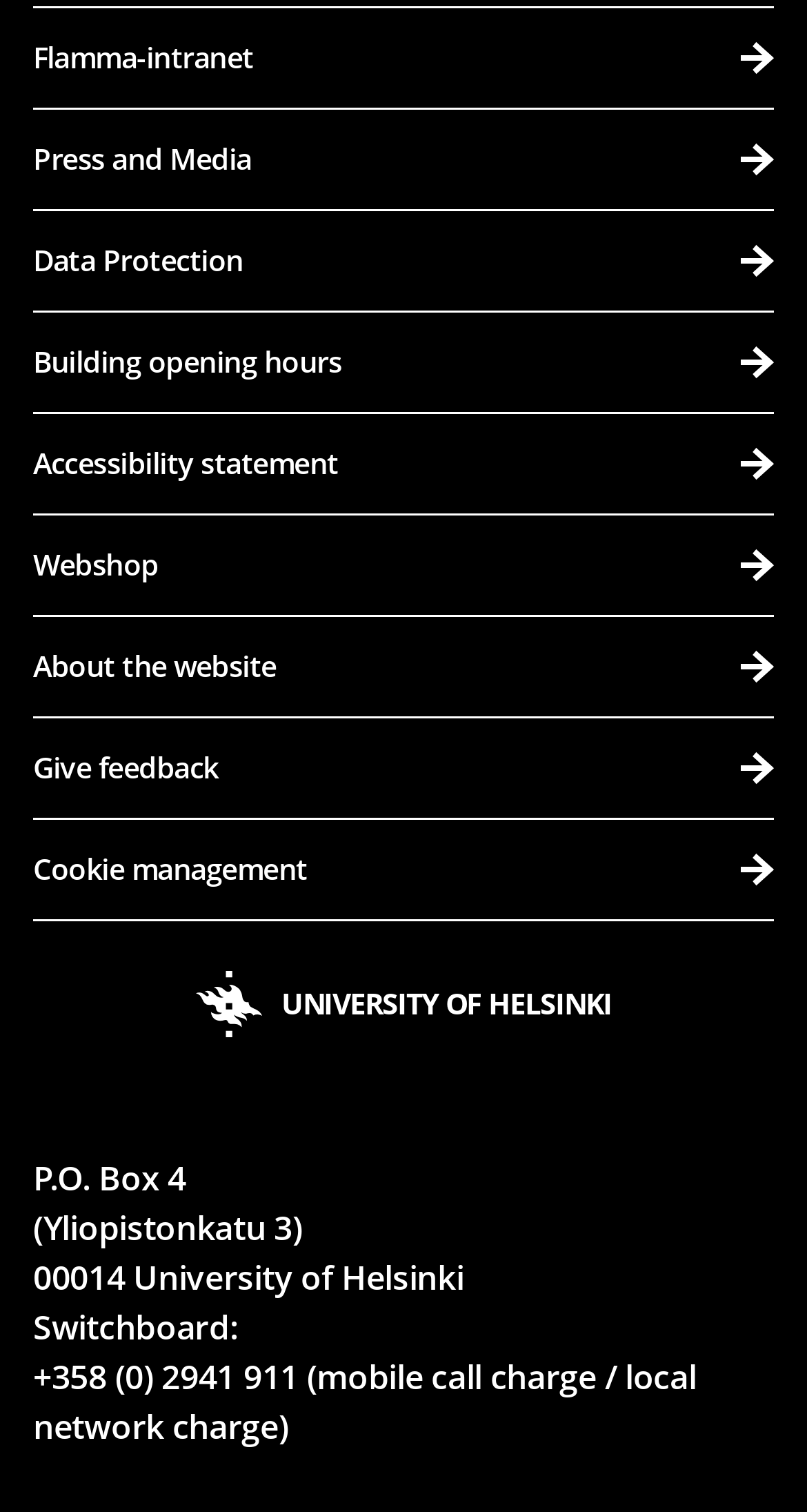Please provide a comprehensive response to the question below by analyzing the image: 
What is the address of the university?

The address of the university can be found in the middle section of the webpage, where it is written as a static text 'P.O. Box 4 (Yliopistonkatu 3) 00014 University of Helsinki'.